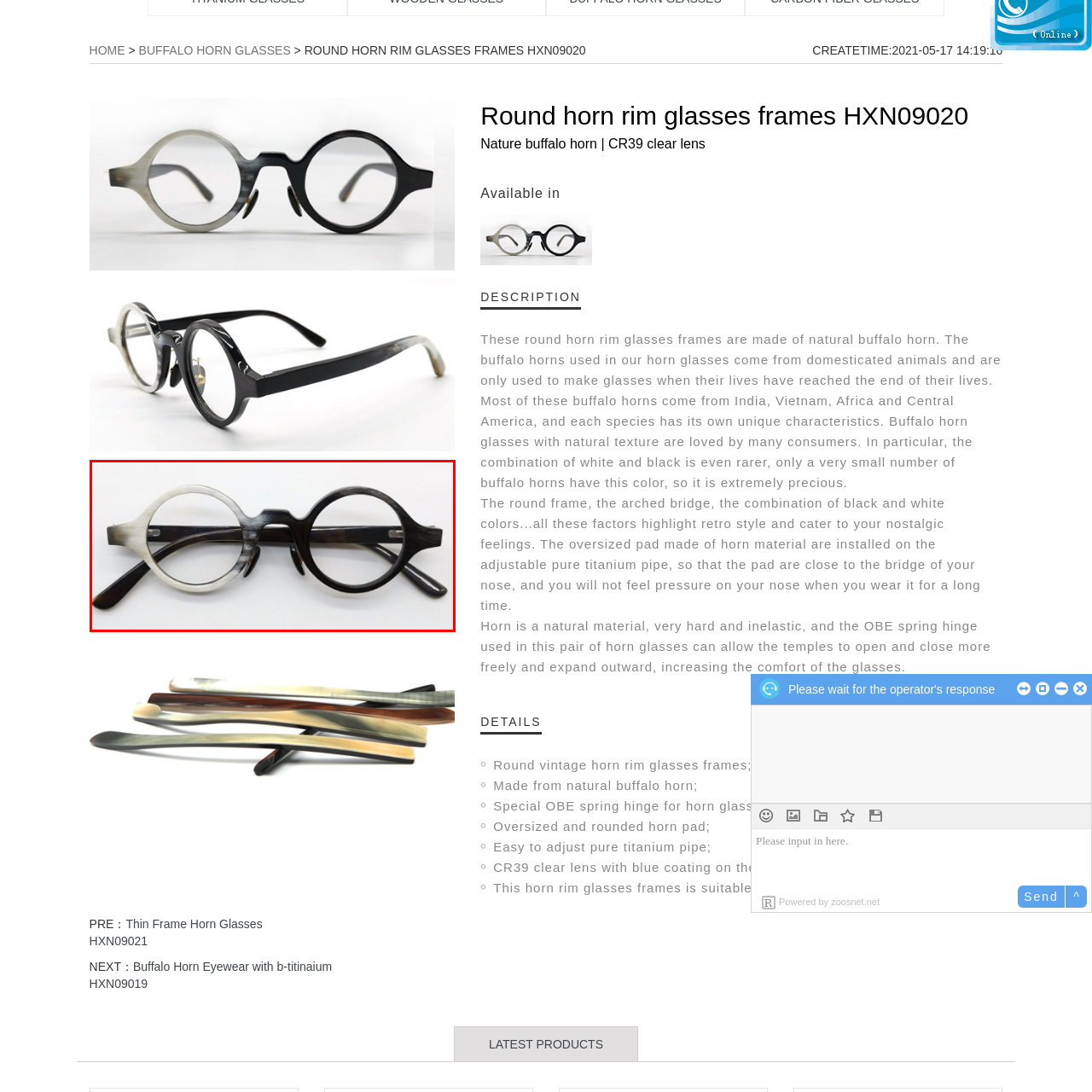What is the purpose of the oversized pad?
Concentrate on the part of the image that is enclosed by the red bounding box and provide a detailed response to the question.

According to the caption, the oversized pad made of horn material, along with an adjustable pure titanium pipe, ensures comfort without pressure on the nose during extended wear, making it a thoughtful design feature.